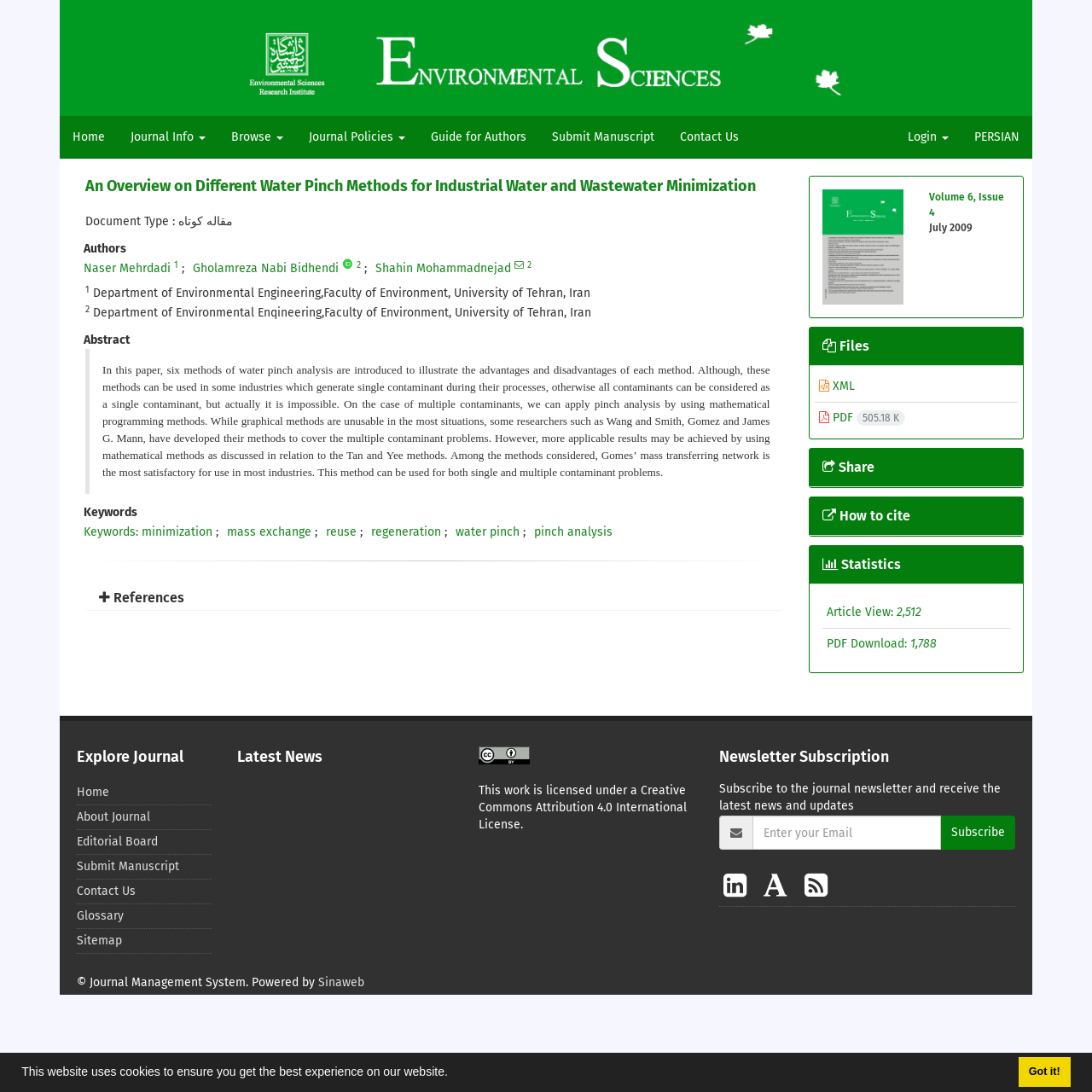Please provide a detailed answer to the question below by examining the image:
What is the department of the authors?

I found the answer by looking at the static text element that says 'Department of Environmental Engineering,Faculty of Environment, University of Tehran, Iran'.